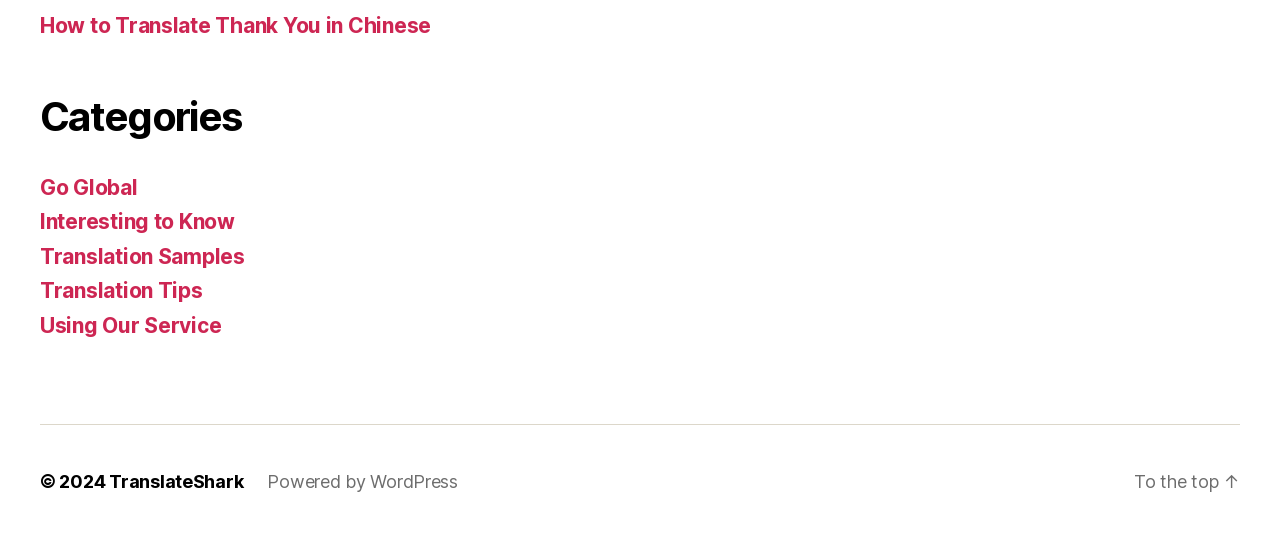From the webpage screenshot, predict the bounding box of the UI element that matches this description: "Translation Tips".

[0.031, 0.517, 0.158, 0.564]